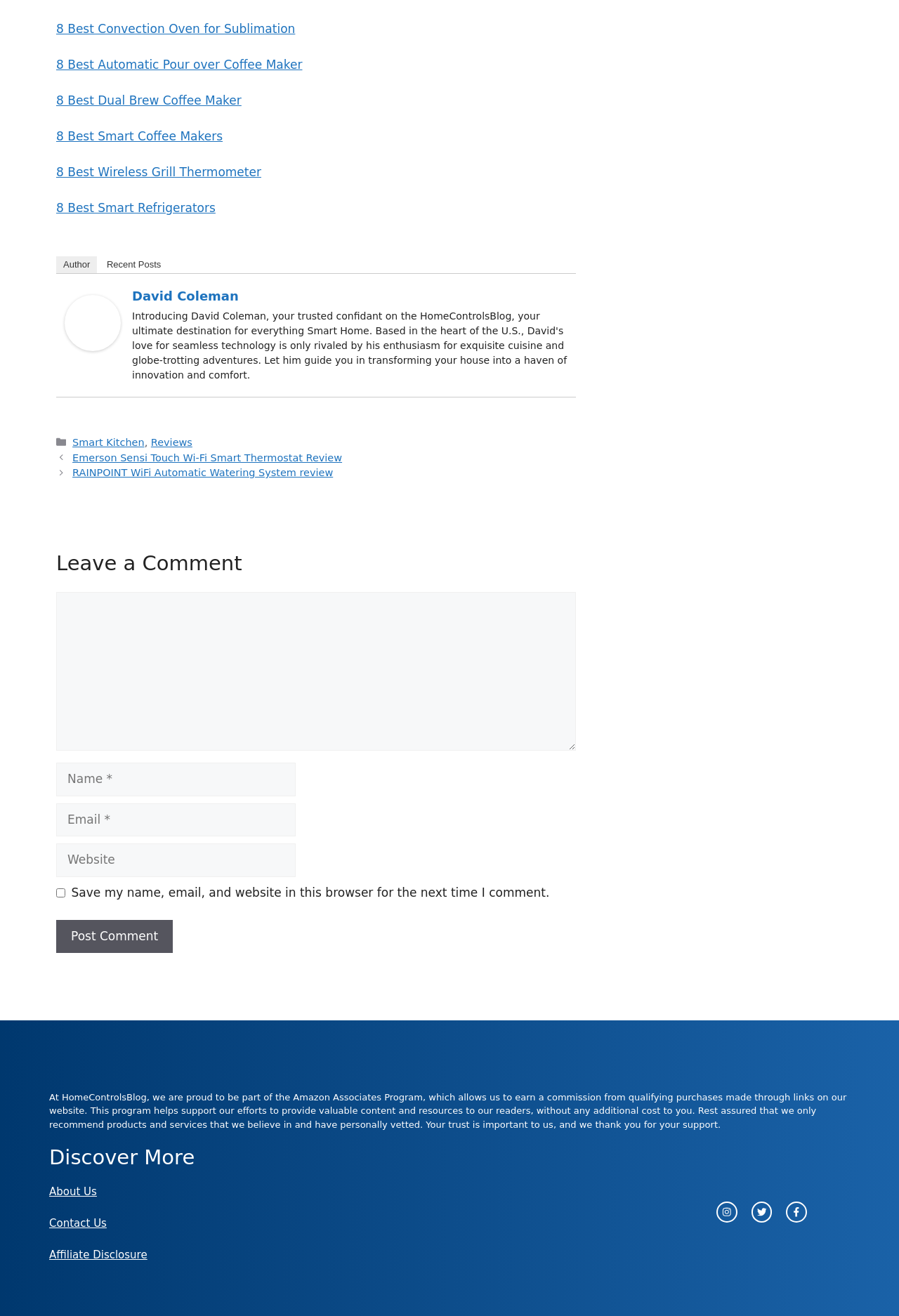Please indicate the bounding box coordinates for the clickable area to complete the following task: "Click on the link to discover more about us". The coordinates should be specified as four float numbers between 0 and 1, i.e., [left, top, right, bottom].

[0.055, 0.901, 0.108, 0.91]